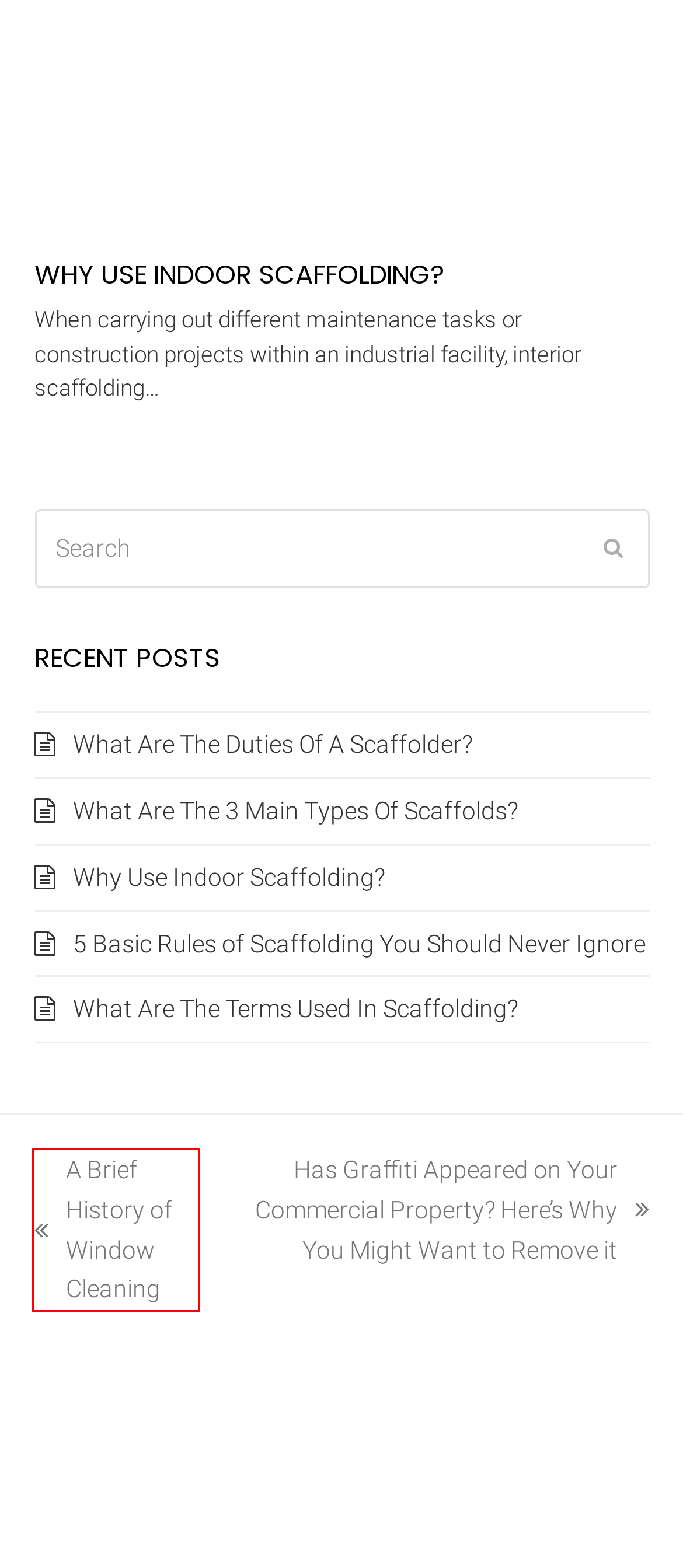You are given a screenshot of a webpage with a red rectangle bounding box. Choose the best webpage description that matches the new webpage after clicking the element in the bounding box. Here are the candidates:
A. Why Use Indoor Scaffolding? - Hi Point Access
B. Digital Marketing Agency | SEO & PPC | Wildcat Digital
C. What Are The Duties Of A Scaffolder?
D. Scaffolding Archives - Hi Point Access
E. 5 Basic rules of scaffolding you should never ignore | Hi-Point Scaffolding
F. Why You Should Remove Graffiti from Your Commercial Property
G. A Brief History of Window Cleaning
H. Building Maintenance Service | Hi-Point Access

G